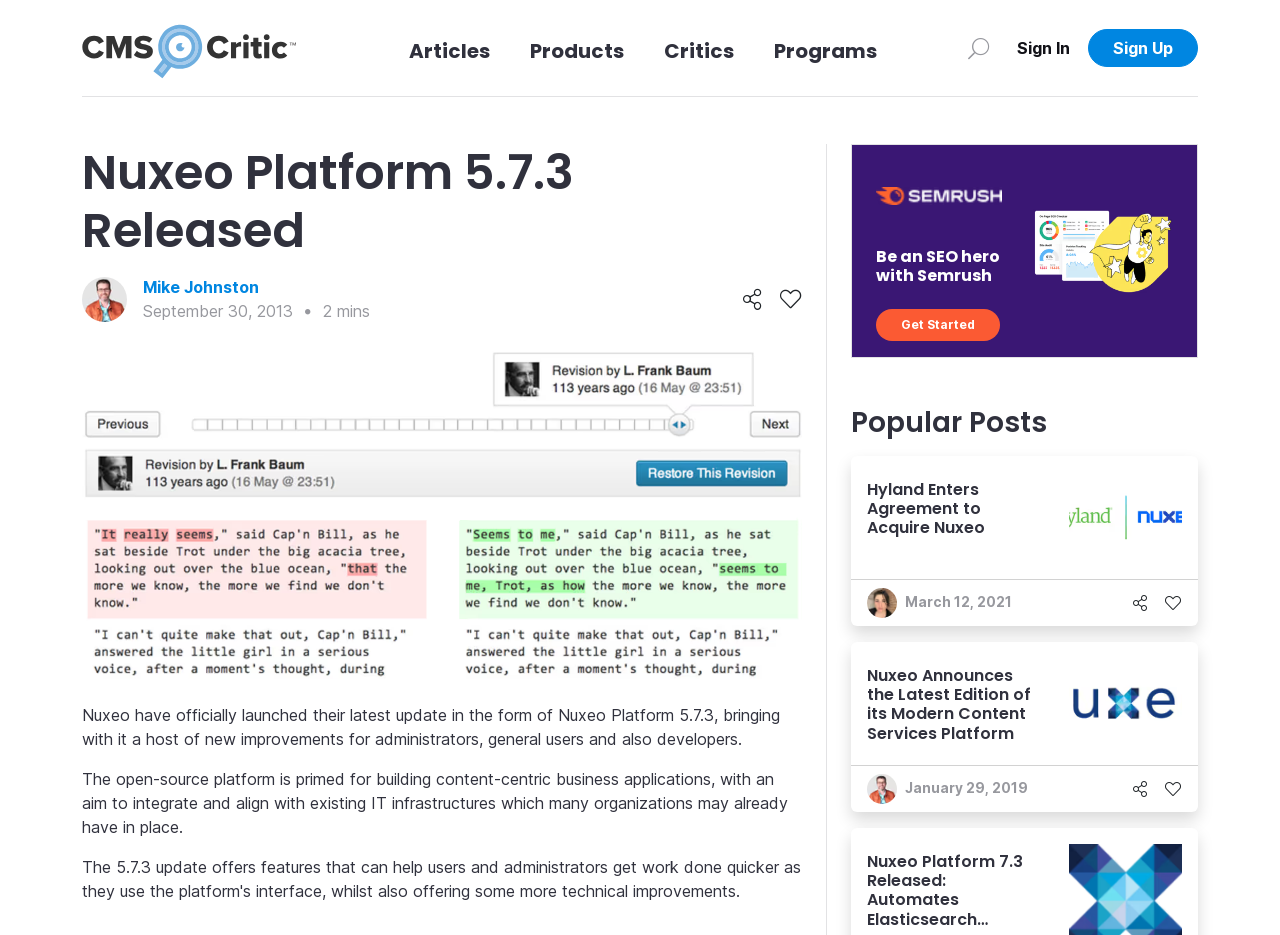Give a one-word or short phrase answer to this question: 
What is the name of the platform released?

Nuxeo Platform 5.7.3